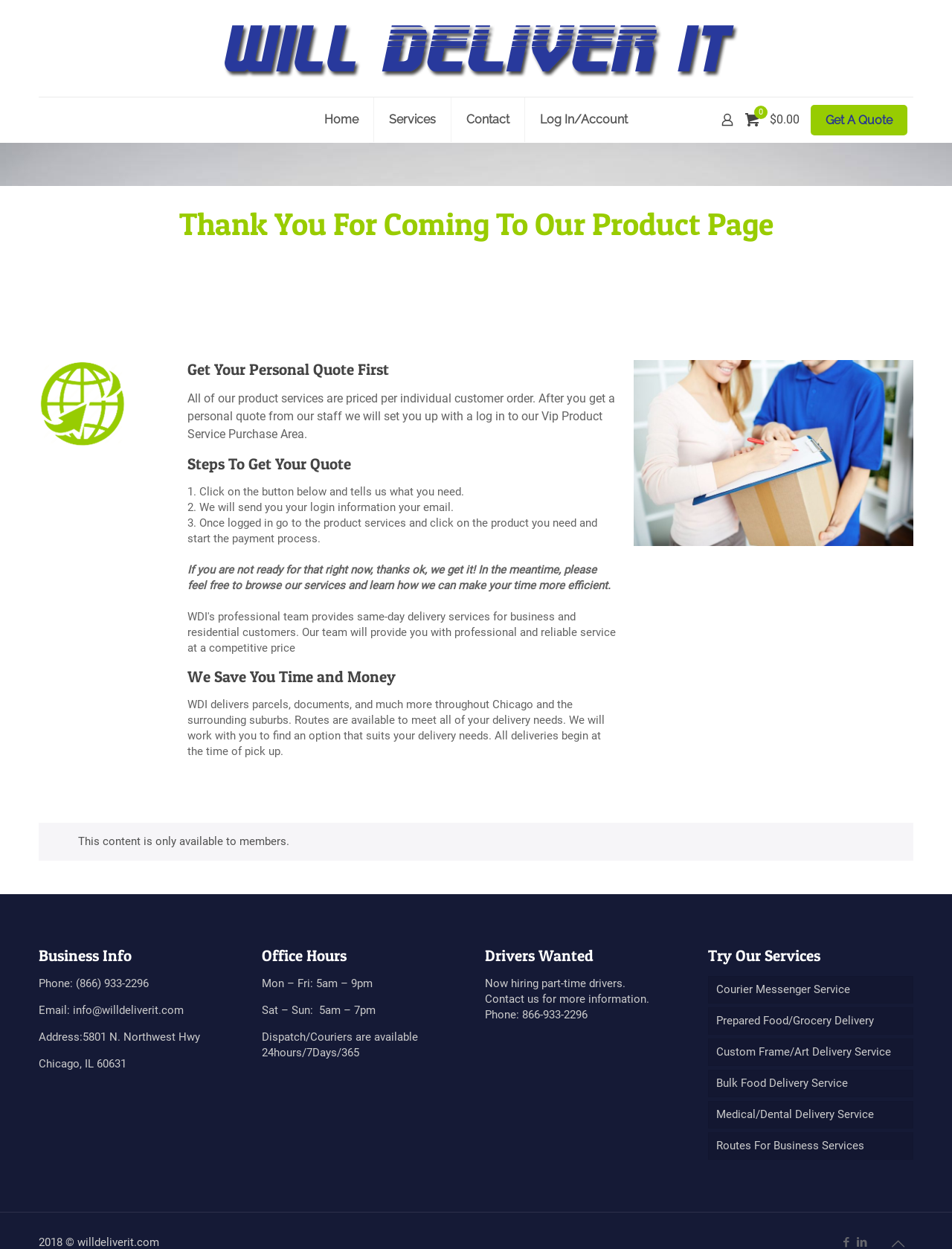Please provide a comprehensive response to the question below by analyzing the image: 
What is the company's address?

The company's address can be found in the Business Info section at the bottom of the page, which lists the company's contact information, including its physical address.